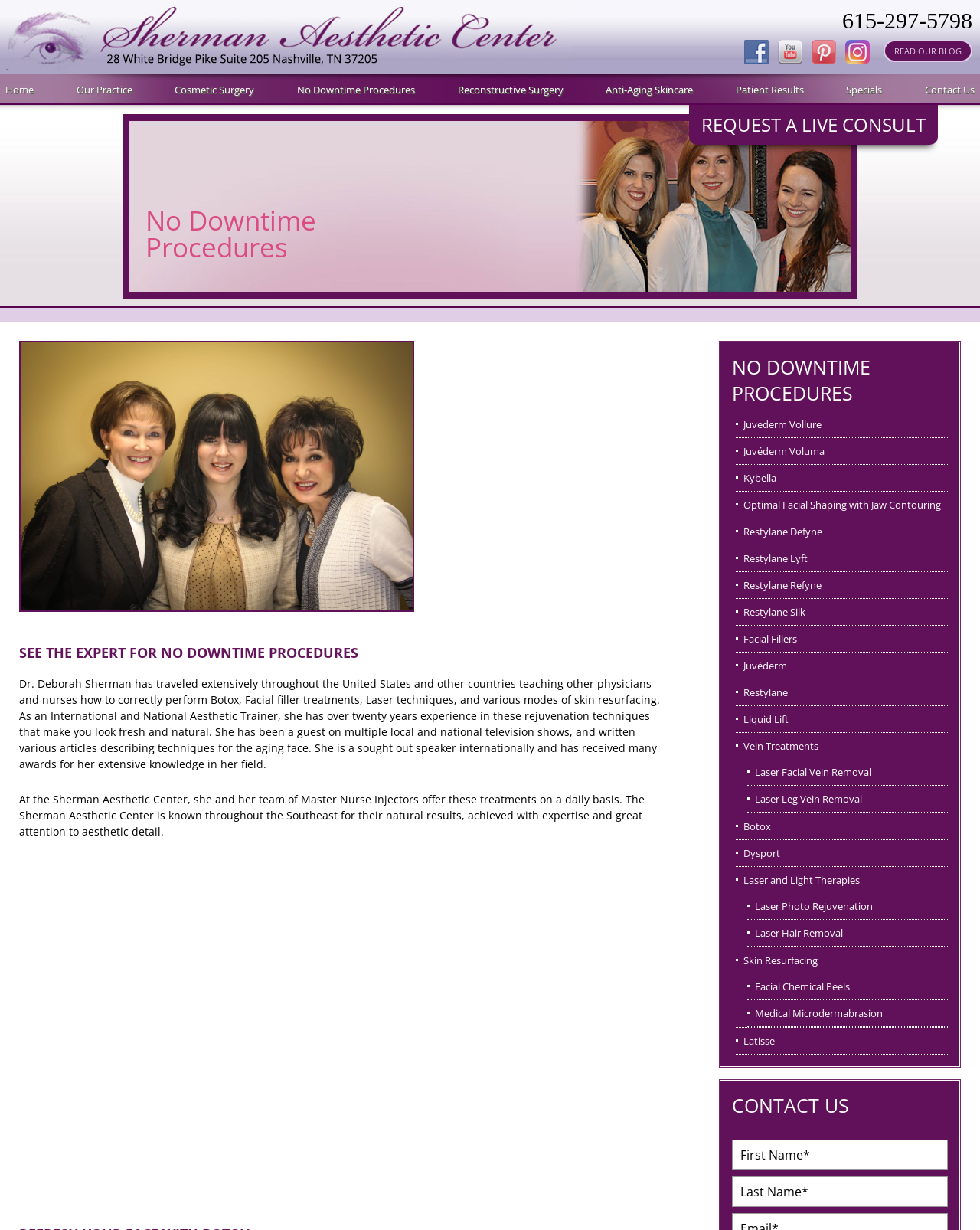Show me the bounding box coordinates of the clickable region to achieve the task as per the instruction: "Click the 'REQUEST A LIVE CONSULT' link".

[0.703, 0.085, 0.957, 0.118]